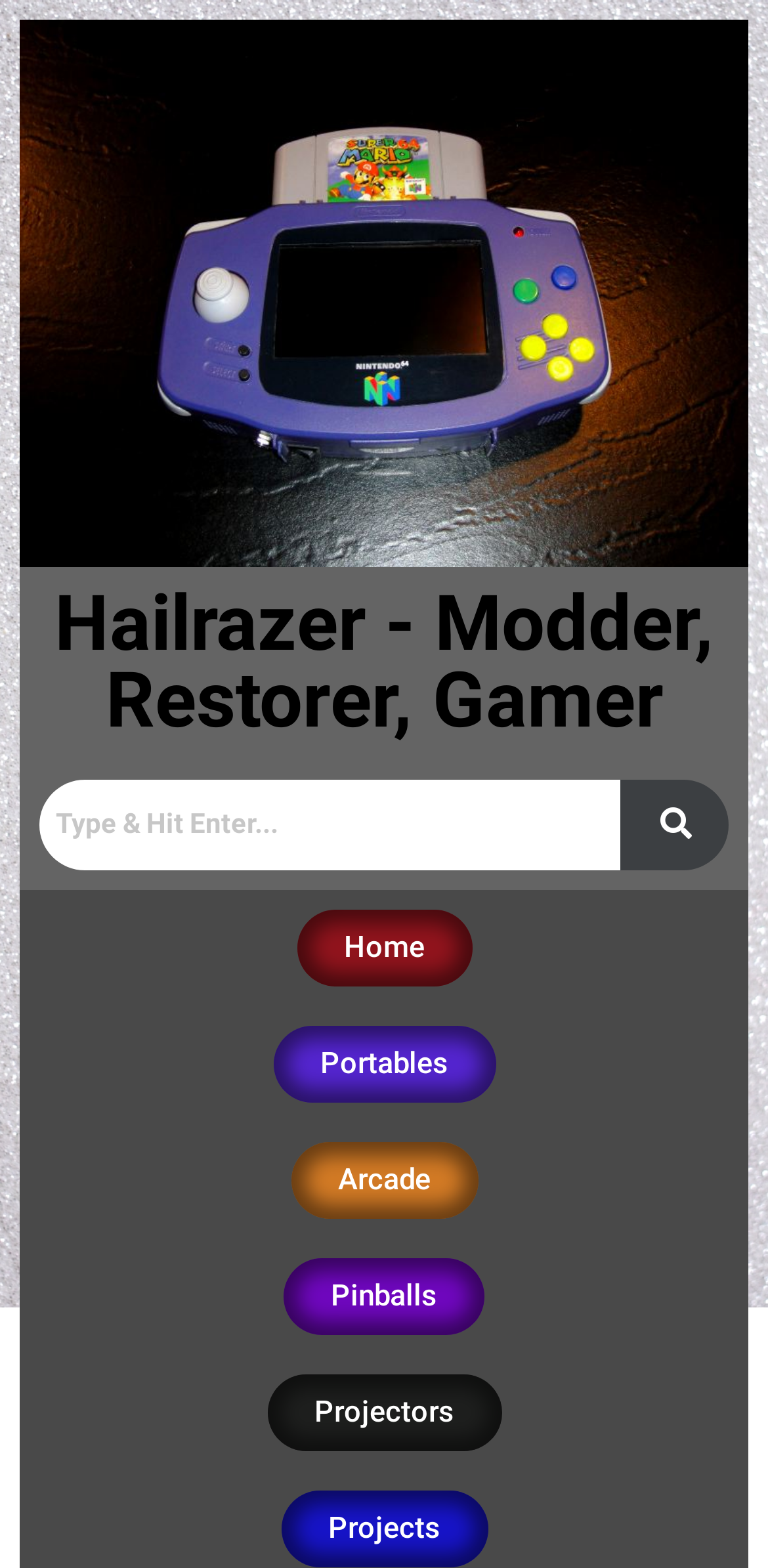Please answer the following question using a single word or phrase: What type of games is the website related to?

Arcade and pinball games